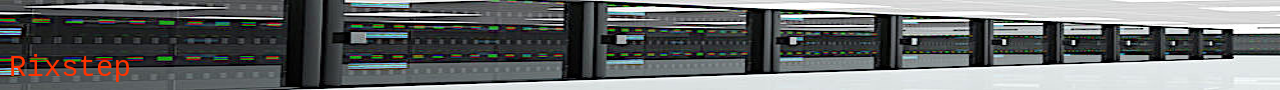Answer the following query concisely with a single word or phrase:
What is the focus of the Rixstep Developers Workshop?

Innovative and practical approaches